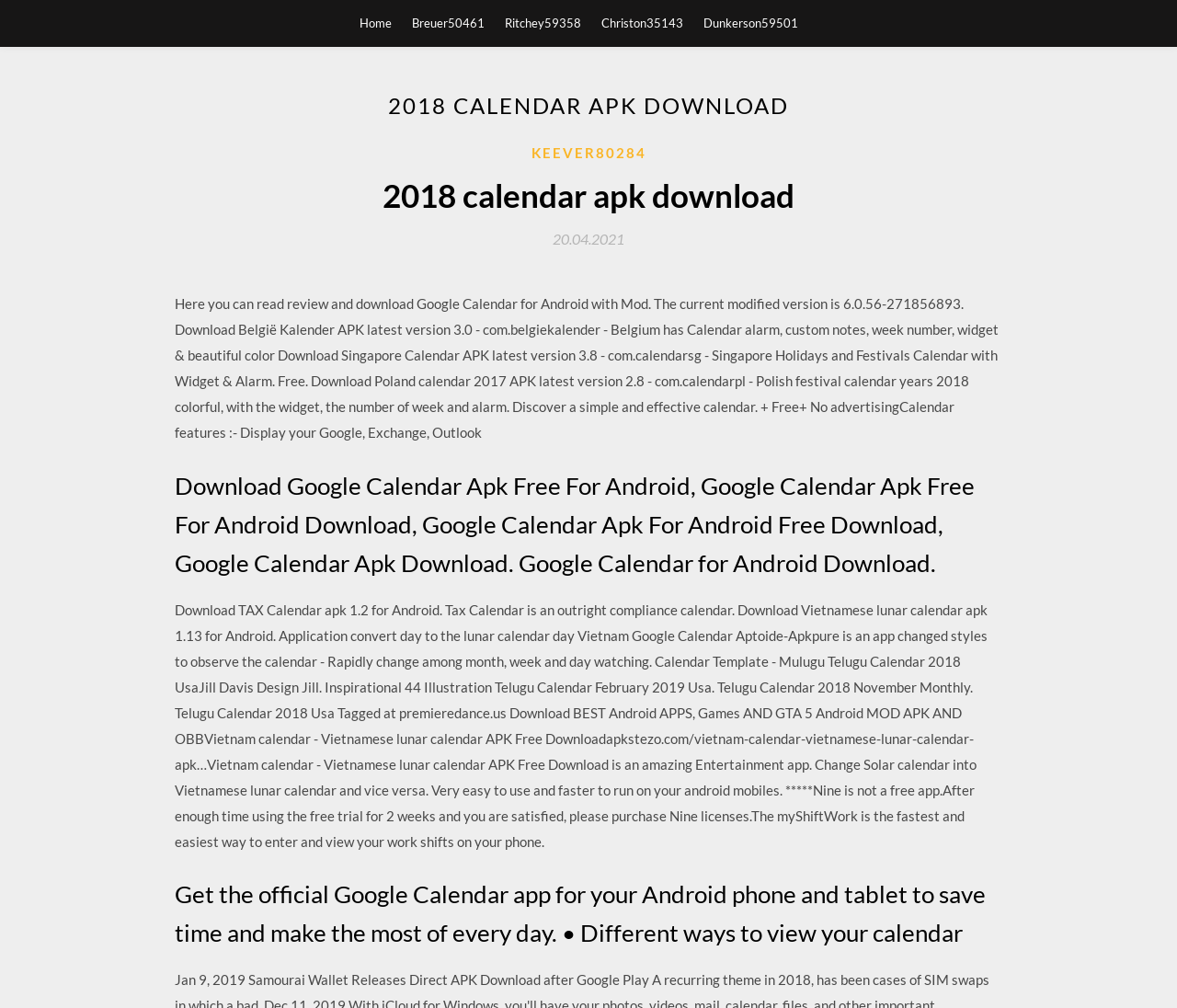Describe the webpage in detail, including text, images, and layout.

The webpage appears to be a blog or article page focused on calendar apps for Android devices. At the top, there are five links to different user profiles or sections, including "Home", "Breuer50461", "Ritchey59358", "Christon35143", and "Dunkerson59501". 

Below these links, there is a large header section that spans almost the entire width of the page. Within this section, there is a prominent heading that reads "2018 CALENDAR APK DOWNLOAD" in a larger font size. 

Underneath the header section, there is a paragraph of text that describes the Google Calendar app for Android, mentioning its features and a modified version available for download. 

To the right of this paragraph, there is a link to a user profile "KEEVER80284" and a timestamp "20.04.2021". 

Further down the page, there are several headings and paragraphs that provide information about different calendar apps, including Google Calendar, België Kalender, Singapore Calendar, and Poland calendar 2017. These sections describe the features of each app and provide download links. 

The page also includes a section that lists various calendar-related apps, including TAX Calendar, Vietnamese lunar calendar, and myShiftWork, with brief descriptions and download links. 

At the very bottom of the page, there is a final heading that promotes the official Google Calendar app for Android devices, highlighting its features and benefits.